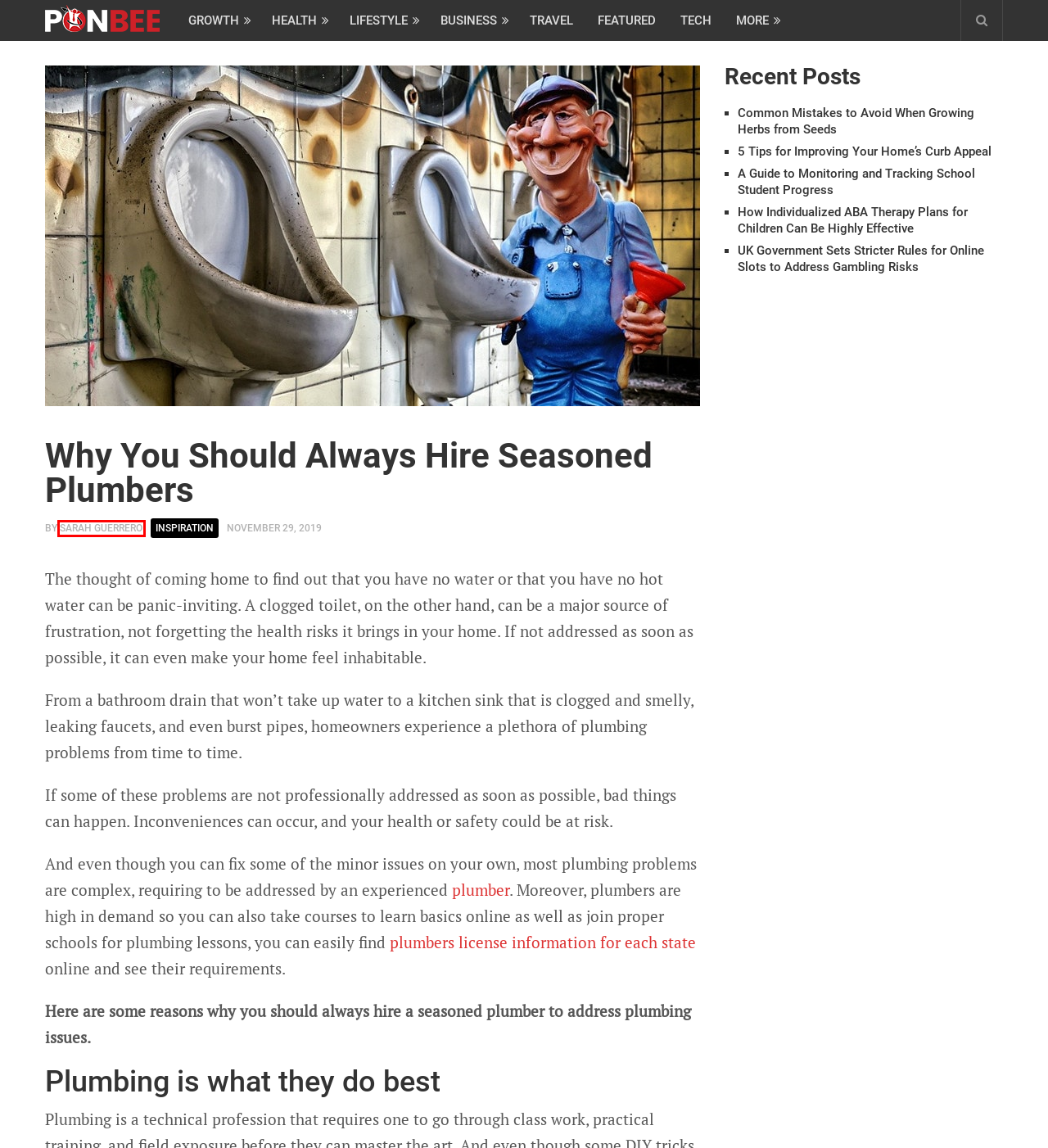Given a screenshot of a webpage with a red bounding box around a UI element, please identify the most appropriate webpage description that matches the new webpage after you click on the element. Here are the candidates:
A. Plumber Licensing Requirements by State | How to Get a Plumber License
B. Health – PONBEE
C. Common Mistakes to Avoid When Growing Herbs from Seeds - PONBEE
D. Business – PONBEE
E. Sarah Guerrero - PONBEE
F. Tech – PONBEE
G. A Guide to Monitoring and Tracking School Student Progress - PONBEE
H. Travel – PONBEE

E